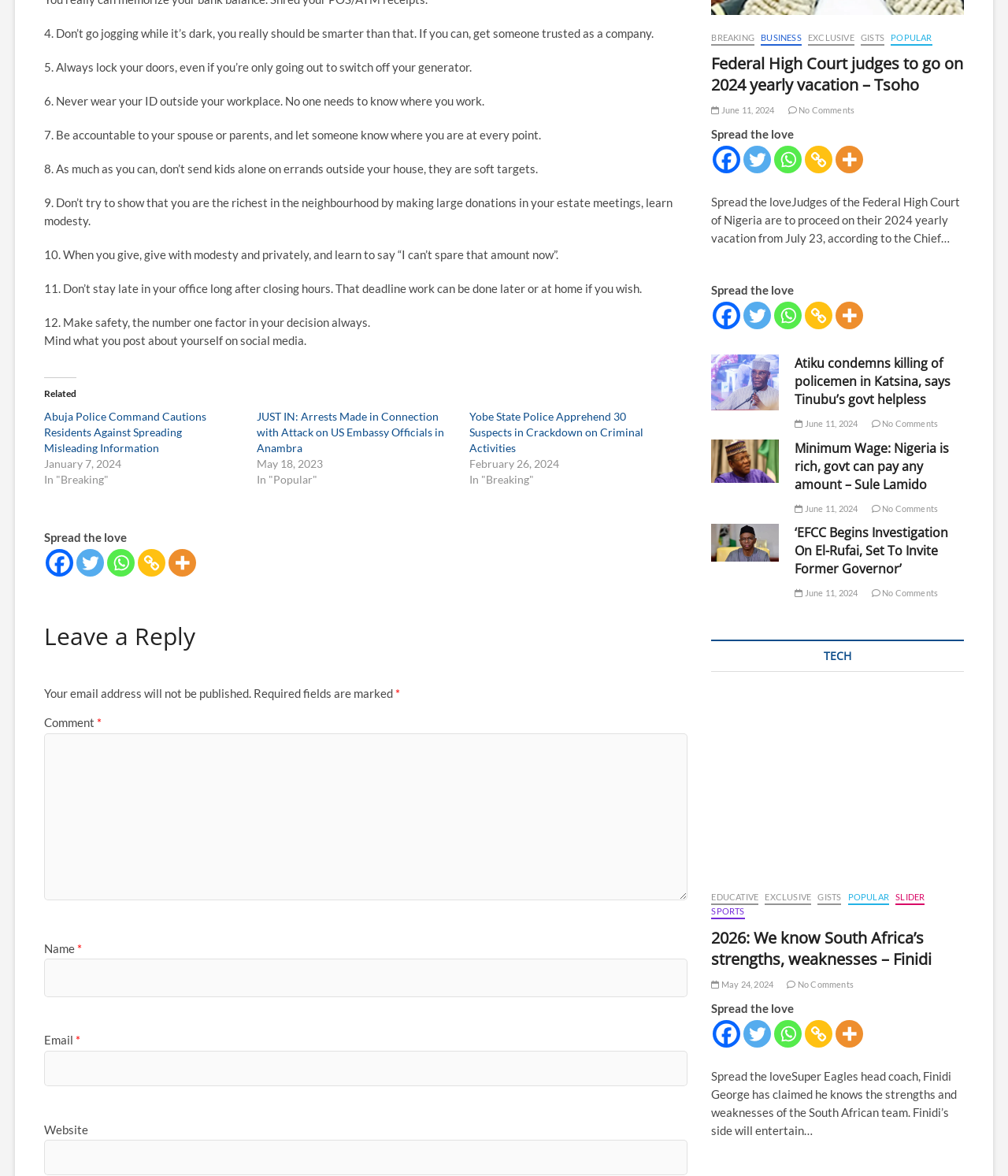Refer to the image and offer a detailed explanation in response to the question: How many links are there in the 'Related' section?

In the 'Related' section, I can see three links: 'Abuja Police Command Cautions Residents Against Spreading Misleading Information', 'JUST IN: Arrests Made in Connection with Attack on US Embassy Officials in Anambra', and 'Yobe State Police Apprehend 30 Suspects in Crackdown on Criminal Activities'.